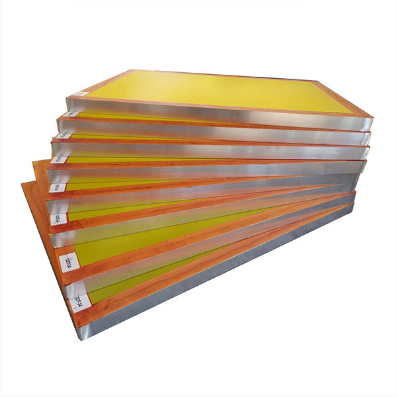Explain what is happening in the image with elaborate details.

This image showcases a stack of pre-stretched screen printing frames, ideal for UV ink printing. Each frame features a sturdy aluminum border, ensuring durability and stability during the printing process. The frames are designed with a vibrant yellow mesh that allows for optimal ink transfer, making them suitable for various printing applications. The neatly stacked arrangement highlights the organized and professional nature of the equipment, emphasizing its functionality for artists and printers looking for reliable tools. These frames are essential for achieving fine details and high-quality results in screen printing projects.